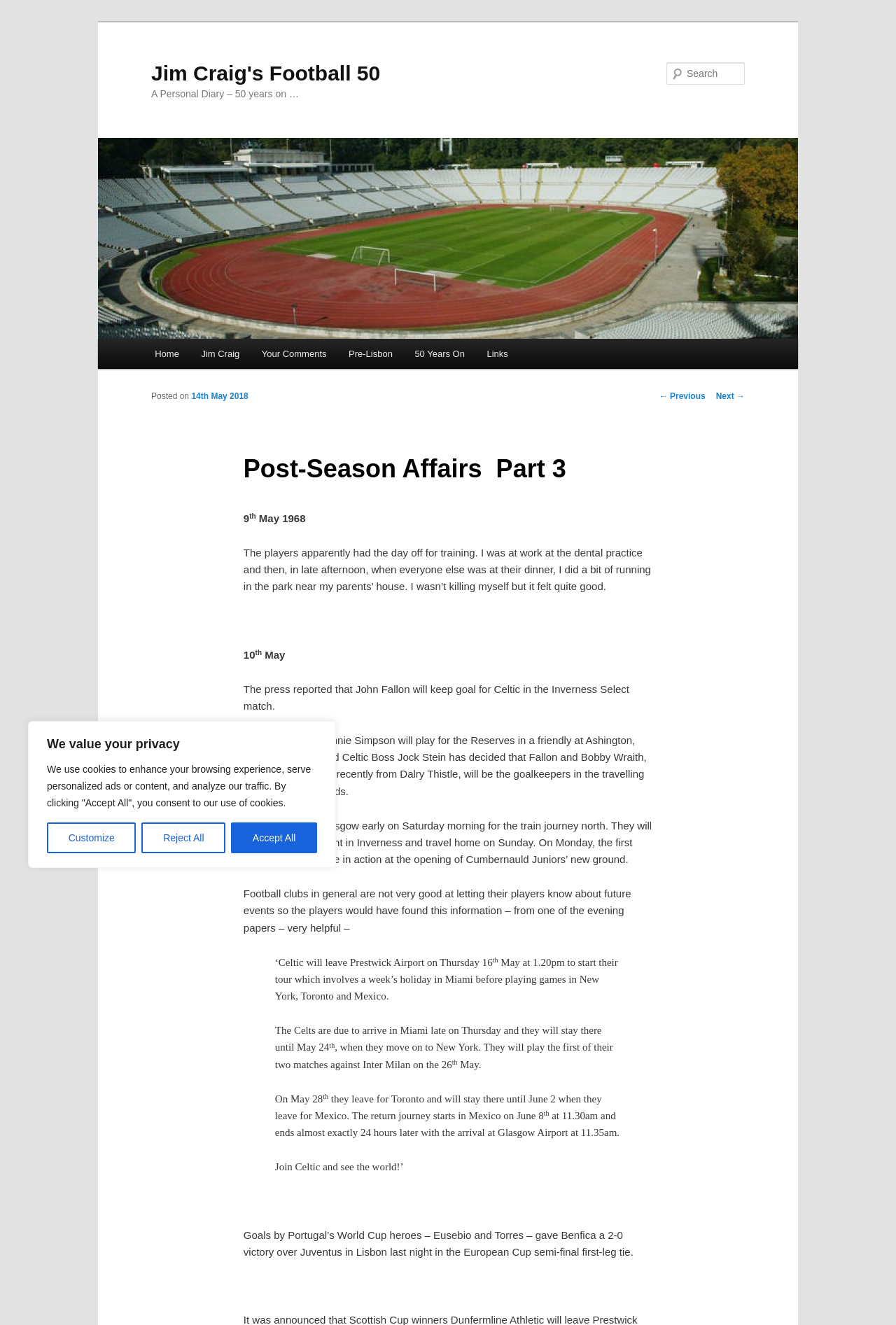Please specify the bounding box coordinates of the region to click in order to perform the following instruction: "Search for something".

[0.744, 0.047, 0.831, 0.064]